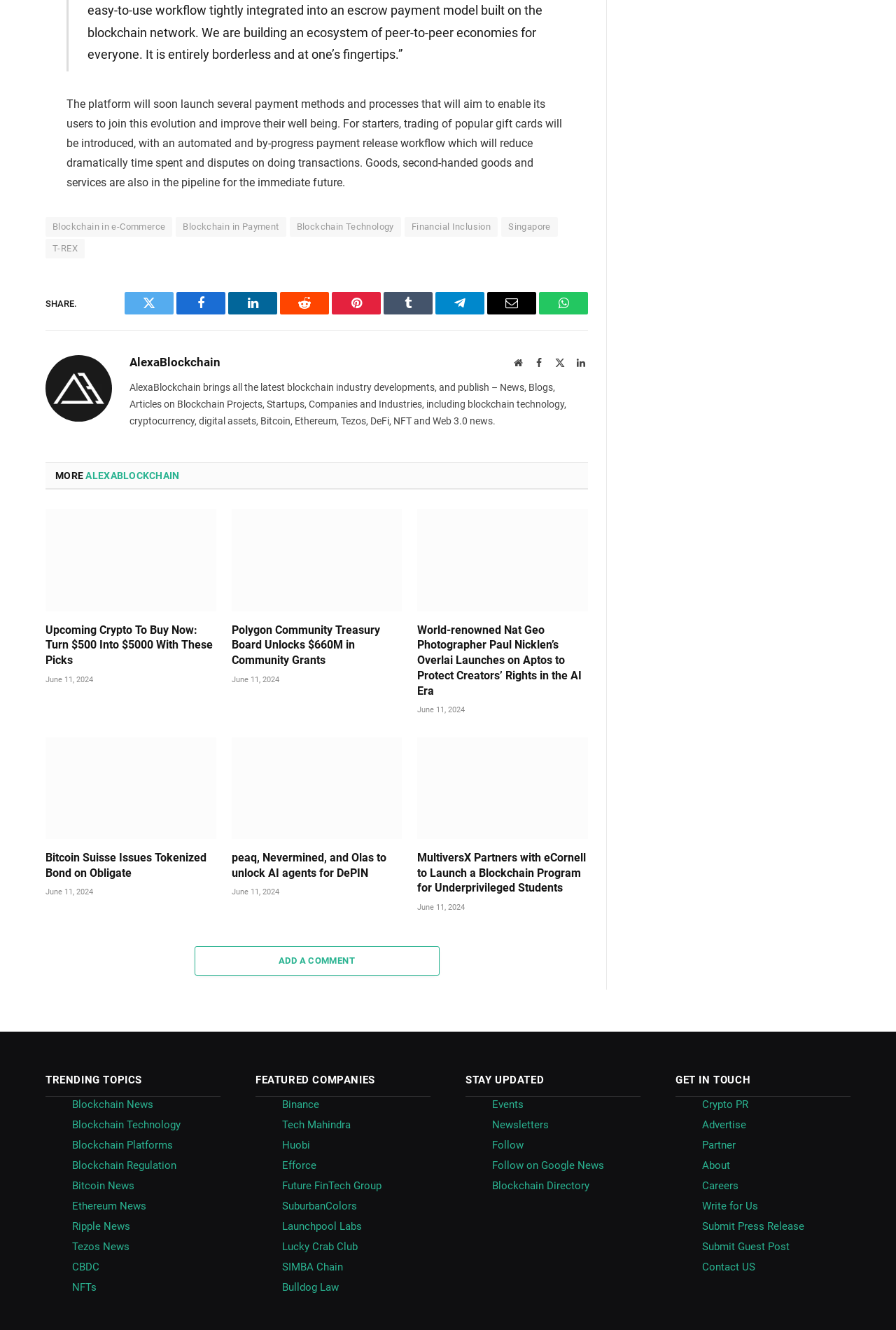Determine the bounding box coordinates of the UI element that matches the following description: "Financial Inclusion". The coordinates should be four float numbers between 0 and 1 in the format [left, top, right, bottom].

[0.451, 0.163, 0.556, 0.178]